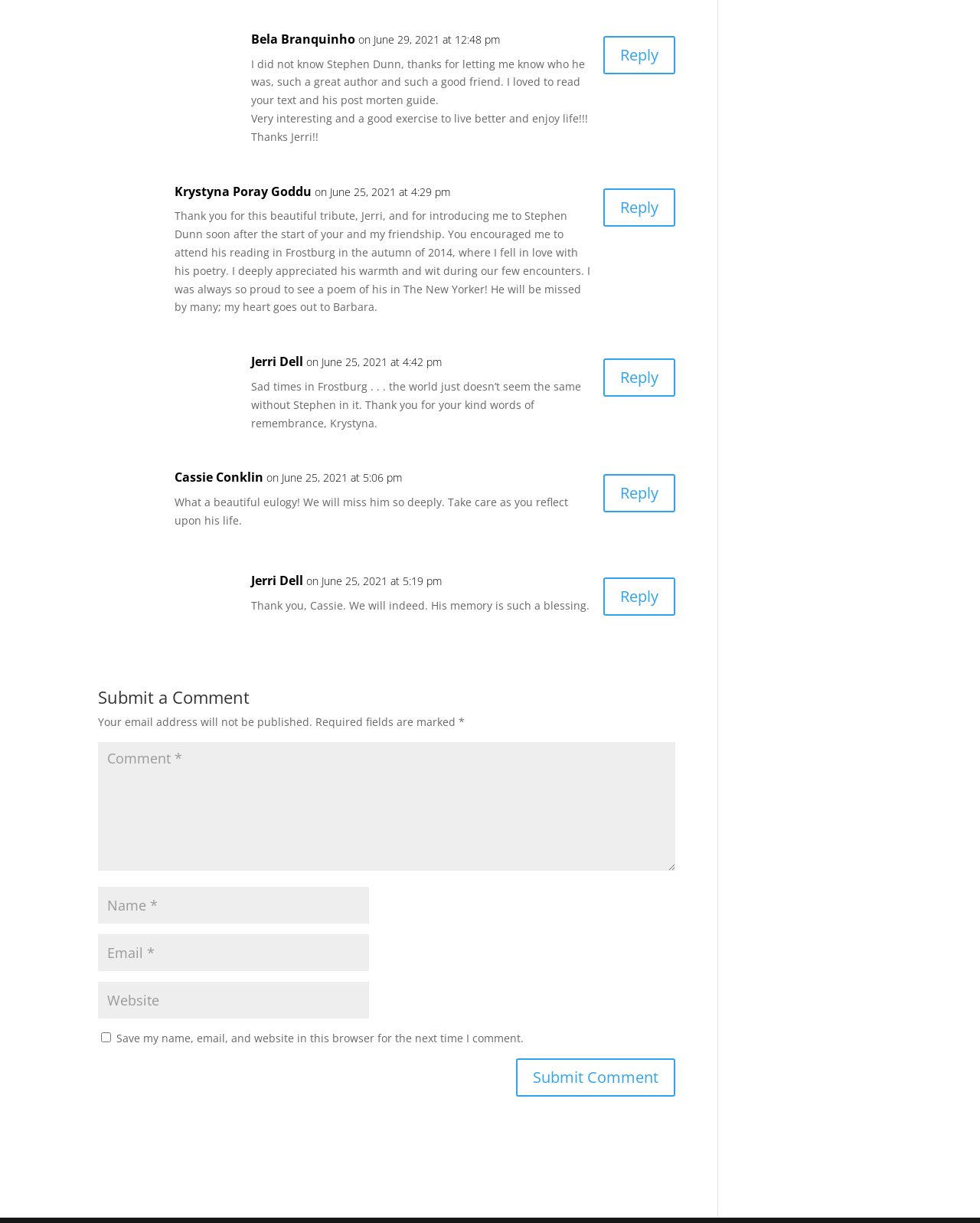Based on the element description: "Terms of Service", identify the bounding box coordinates for this UI element. The coordinates must be four float numbers between 0 and 1, listed as [left, top, right, bottom].

None